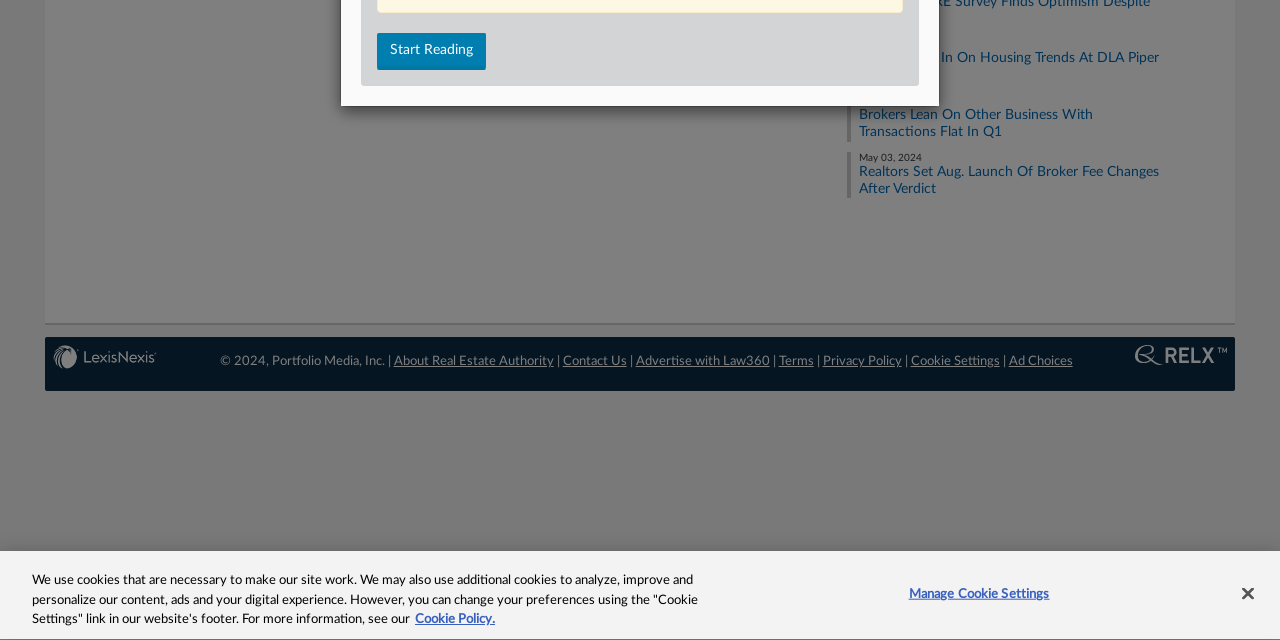Locate the bounding box coordinates of the UI element described by: "Terms". The bounding box coordinates should consist of four float numbers between 0 and 1, i.e., [left, top, right, bottom].

[0.608, 0.554, 0.636, 0.574]